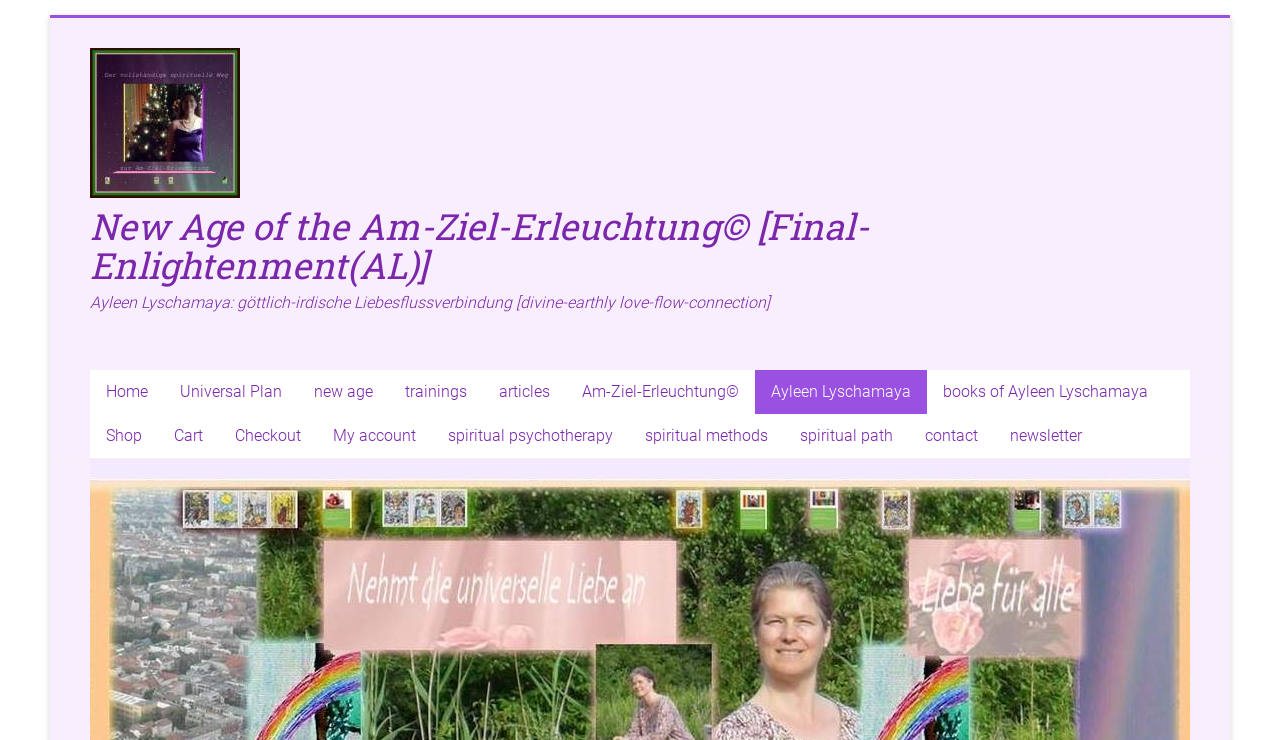Identify the bounding box coordinates of the section to be clicked to complete the task described by the following instruction: "learn about universal plan". The coordinates should be four float numbers between 0 and 1, formatted as [left, top, right, bottom].

[0.128, 0.5, 0.233, 0.559]